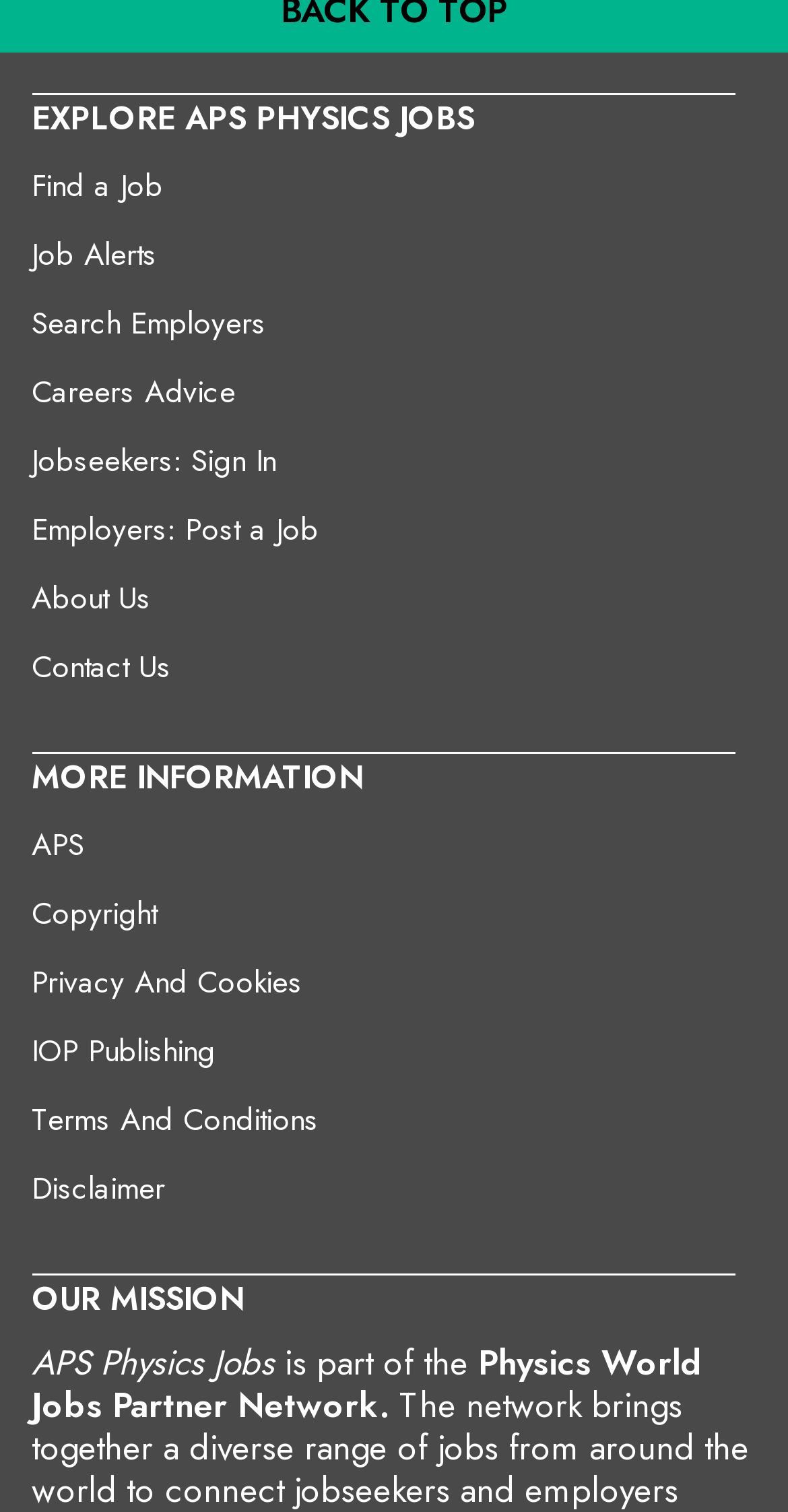Specify the bounding box coordinates of the area to click in order to execute this command: 'Get job alerts'. The coordinates should consist of four float numbers ranging from 0 to 1, and should be formatted as [left, top, right, bottom].

[0.04, 0.153, 0.199, 0.185]